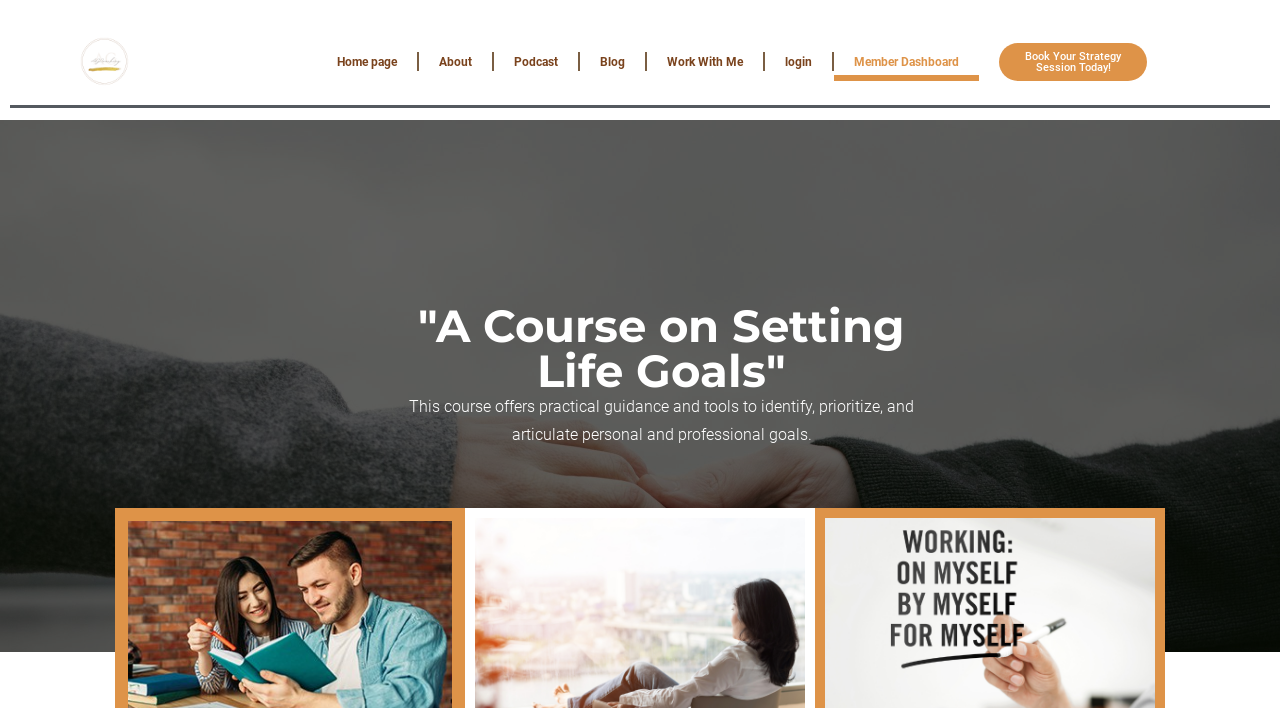Please identify the bounding box coordinates of the area I need to click to accomplish the following instruction: "go to home page".

[0.248, 0.06, 0.326, 0.114]